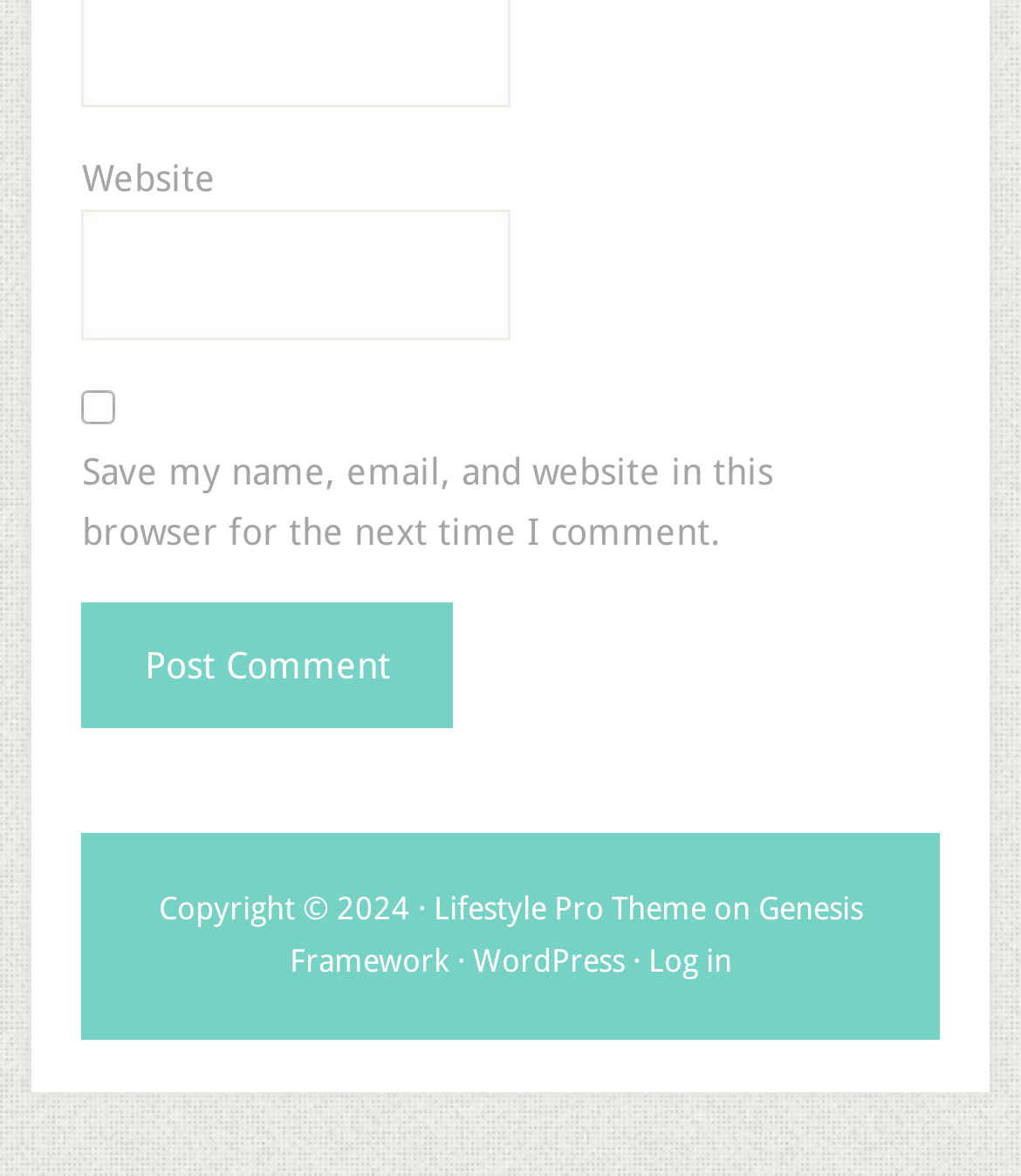Identify and provide the bounding box for the element described by: "Lifestyle Pro Theme".

[0.424, 0.758, 0.691, 0.789]